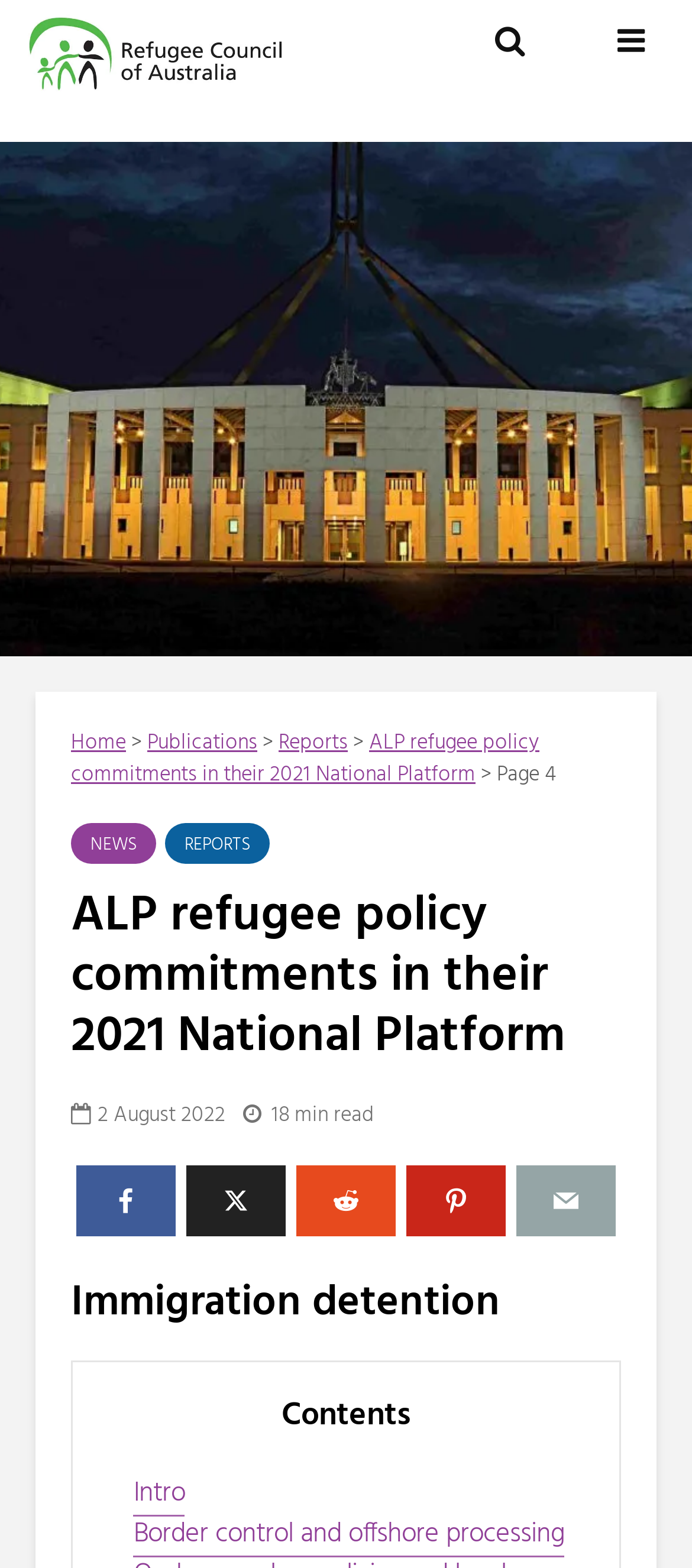Write a detailed summary of the webpage.

The webpage is about the Australian Labor Party's (ALP) commitments on refugee policy, as outlined in their 2021 National Platform. At the top-left corner, there is a link to the Refugee Council of Australia, accompanied by an image of the organization's logo. Below this, there is a large image of the Parliament House in Canberra, Australia, which spans the entire width of the page.

The top navigation bar contains links to "Home", "Publications", "Reports", and "NEWS", as well as a link to the current page, "ALP refugee policy commitments in their 2021 National Platform". To the right of this navigation bar, there is a pagination indicator showing "Page 4".

The main content of the page is headed by a title, "ALP refugee policy commitments in their 2021 National Platform", which is followed by the date "2 August 2022" and an estimated reading time of "18 min read". Below this, there are five social media sharing links.

The page is divided into sections, with headings such as "Immigration detention" and "Contents". The "Contents" section appears to be a table of contents, with links to subsections including "Intro" and "Border control and offshore processing".